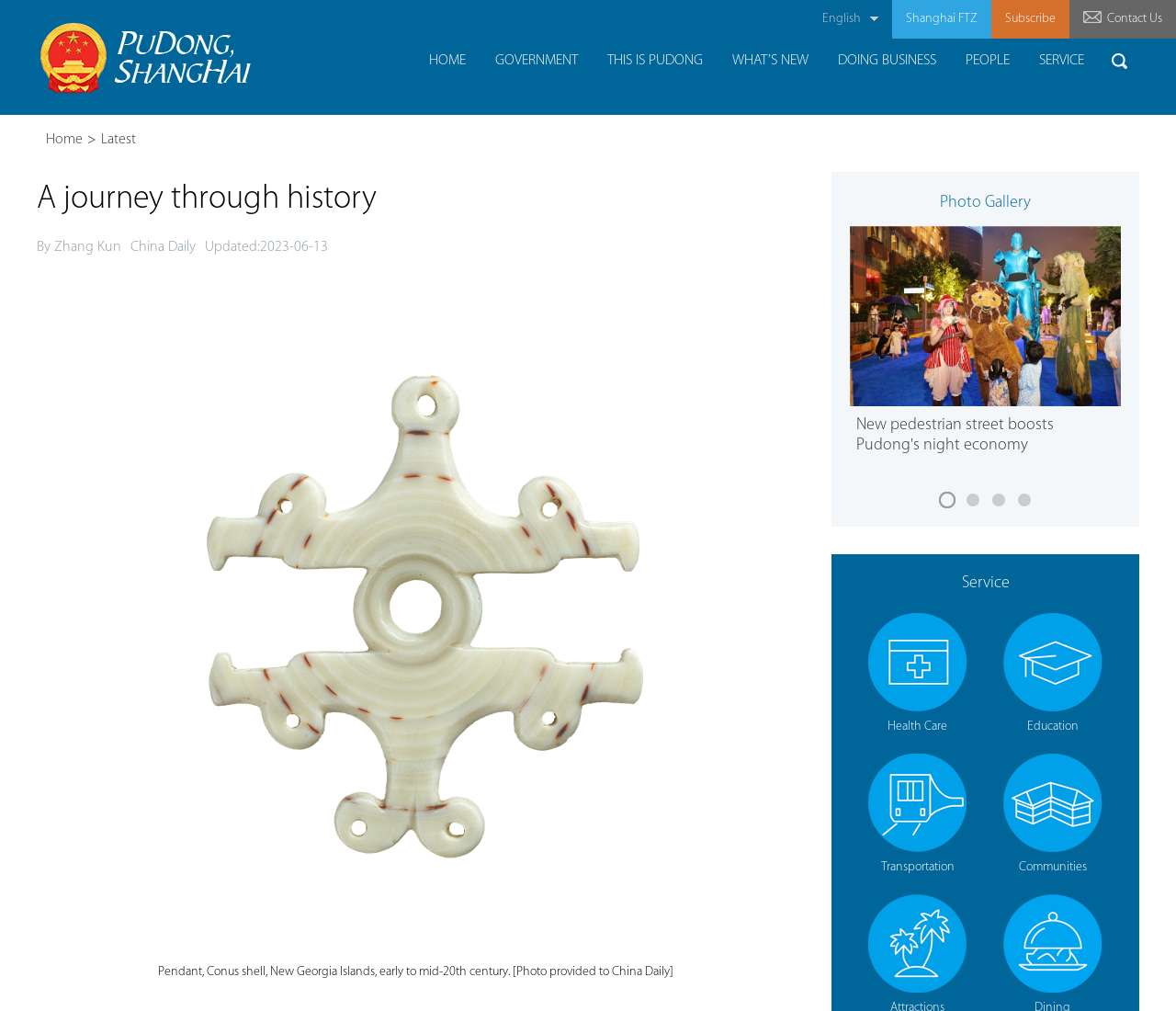Detail the features and information presented on the webpage.

This webpage appears to be a news article or blog post about an exhibition titled "The Shape of Time: Art and Ancestors of Oceania from the Metropolitan Museum of Art" at the Museum of Art Pudong. 

At the top of the page, there are several links for language selection, including "English >", "Shanghai FTZ", "Subscribe", and "Contact Us". To the right of these links, there is a small image. 

Below these links, there is a large heading that reads "A journey through history". Underneath this heading, there are links to various sections of the website, including "HOME", "GOVERNMENT", "THIS IS PUDONG", "WHAT’S NEW", "DOING BUSINESS", "PEOPLE", and "SERVICE". 

To the left of these links, there is a smaller heading with the same text as the larger heading, "A journey through history". Below this, there is a byline "By Zhang Kun" and a publication credit "China Daily", along with a date "Updated:2023-06-13". 

The main content of the article appears below, featuring a large image with a caption describing a pendant from the New Georgia Islands. The article text is not explicitly described in the accessibility tree, but it likely provides more information about the exhibition. 

To the right of the main content, there is a section titled "Photo Gallery" with a link to view more photos. Below this, there are several news article links, including "New pedestrian street boosts Pudong's night economy". 

Further down the page, there are links to navigate through the article, labeled "1", "2", "3", and "4". Below these, there is a section titled "Service" with links to various services, including "Health Care", "Education", "Transportation", and "Communities". Each of these links has an emphasis on certain words.